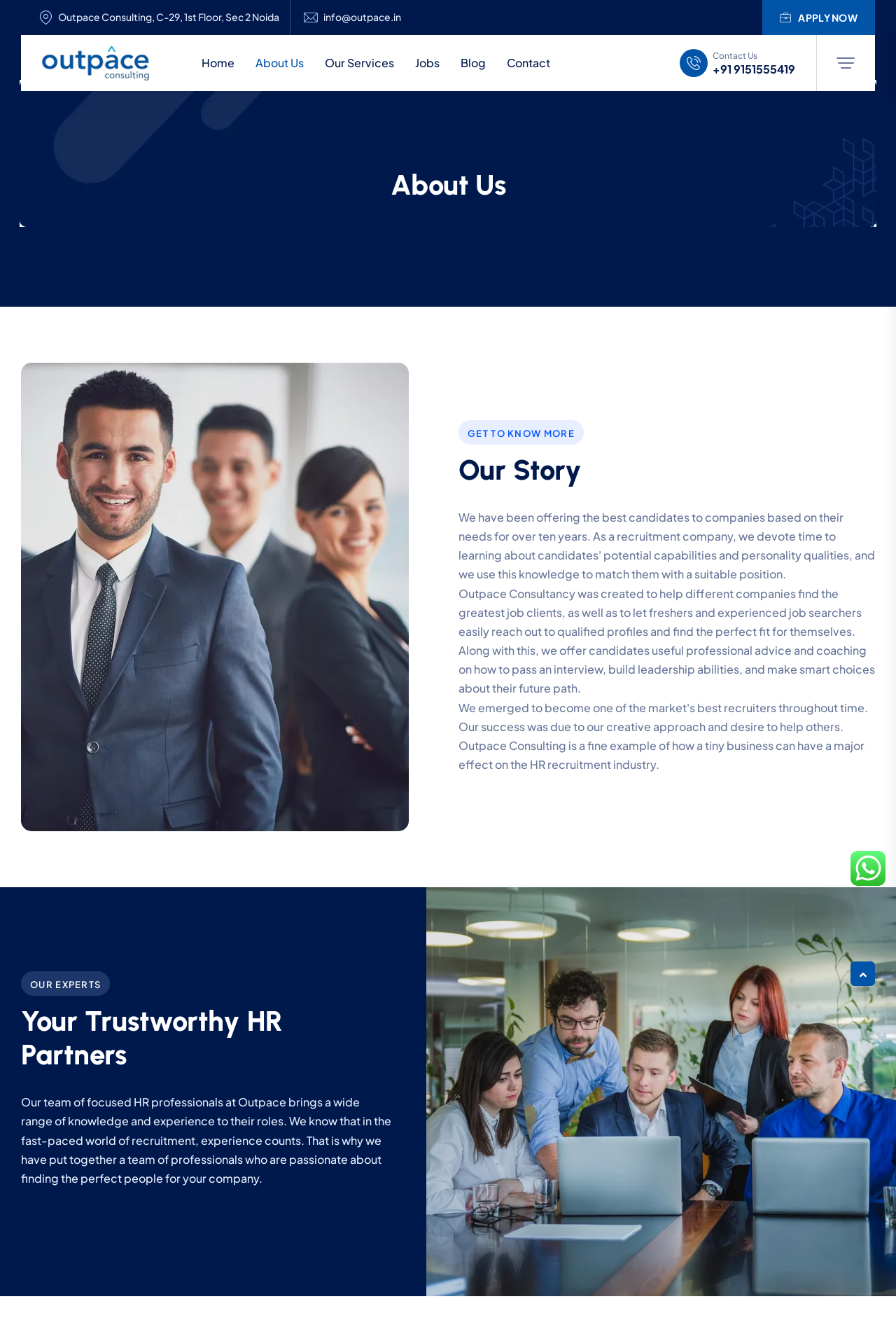What is the phone number?
Please give a detailed and elaborate explanation in response to the question.

I found the phone number '+91 9151555419' in the link element which is located at the top right corner of the webpage.